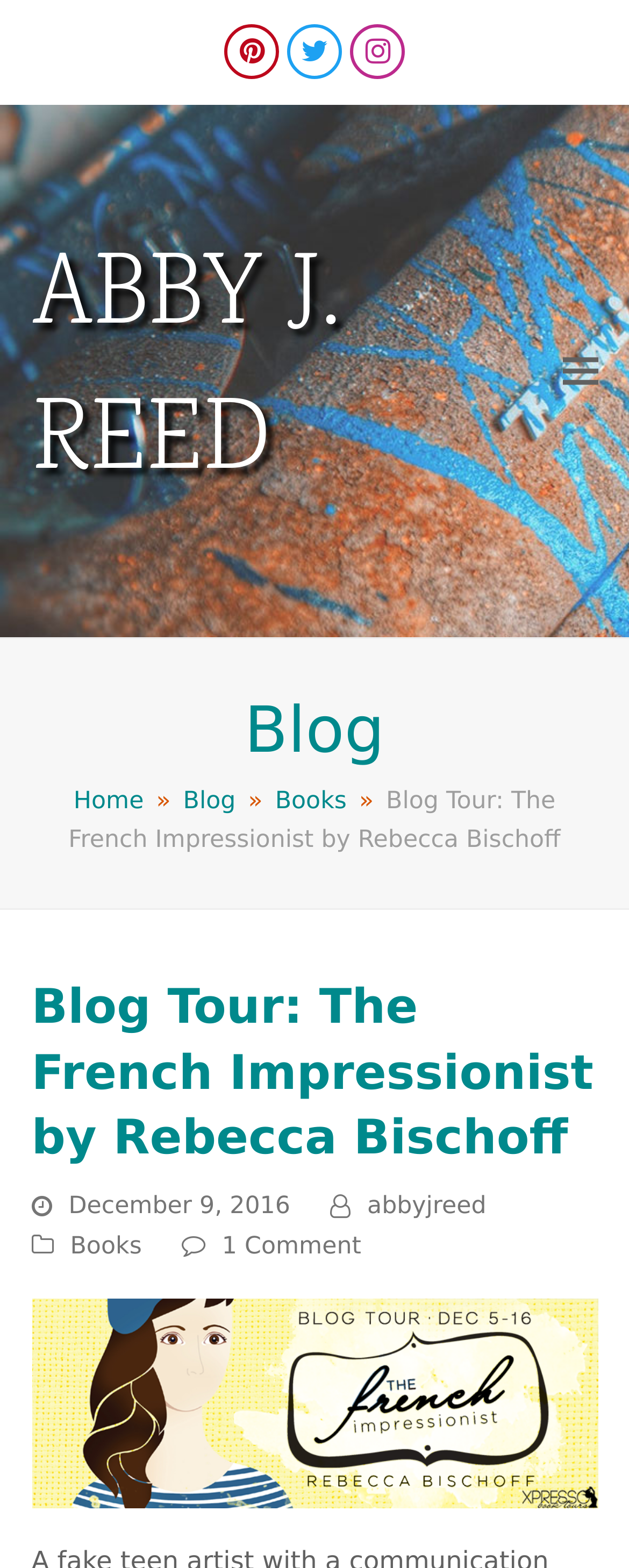From the element description 1 Comment, predict the bounding box coordinates of the UI element. The coordinates must be specified in the format (top-left x, top-left y, bottom-right x, bottom-right y) and should be within the 0 to 1 range.

[0.353, 0.782, 0.574, 0.807]